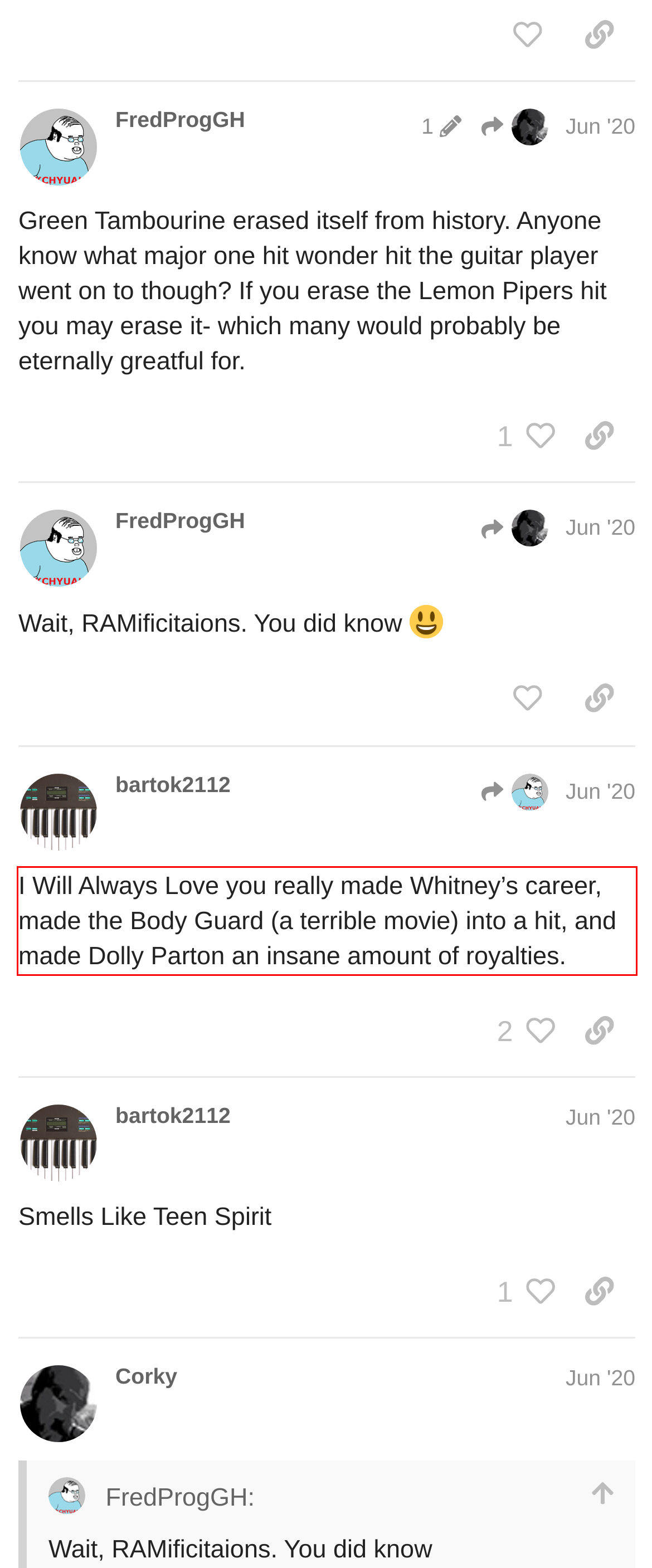Analyze the webpage screenshot and use OCR to recognize the text content in the red bounding box.

I Will Always Love you really made Whitney’s career, made the Body Guard (a terrible movie) into a hit, and made Dolly Parton an insane amount of royalties.